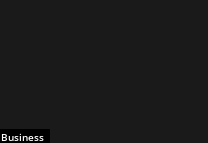What is the aesthetic of the button's design?
Using the image as a reference, answer with just one word or a short phrase.

Sleek, modern